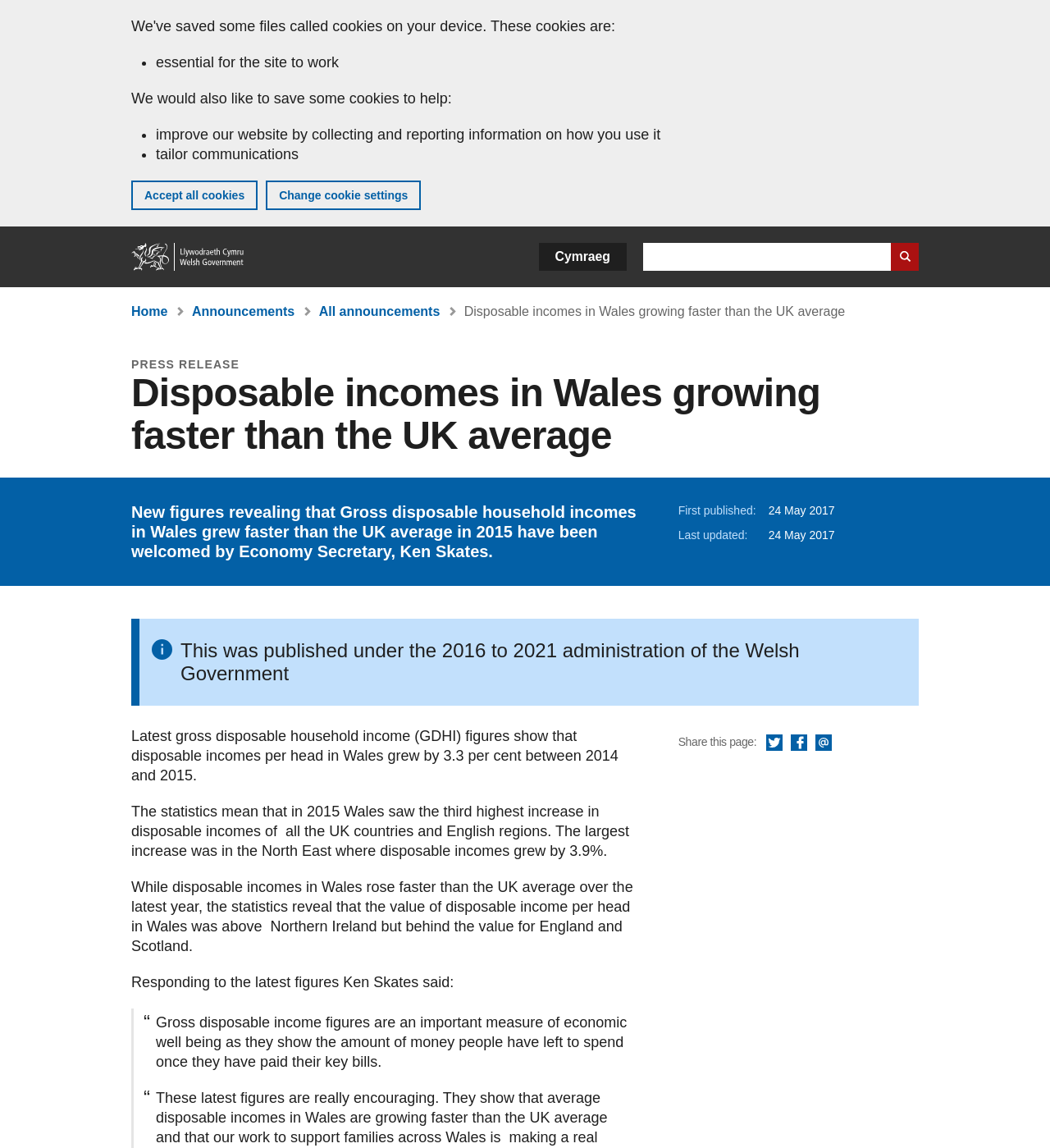Identify the bounding box coordinates necessary to click and complete the given instruction: "Share this page via Twitter".

[0.73, 0.64, 0.746, 0.655]